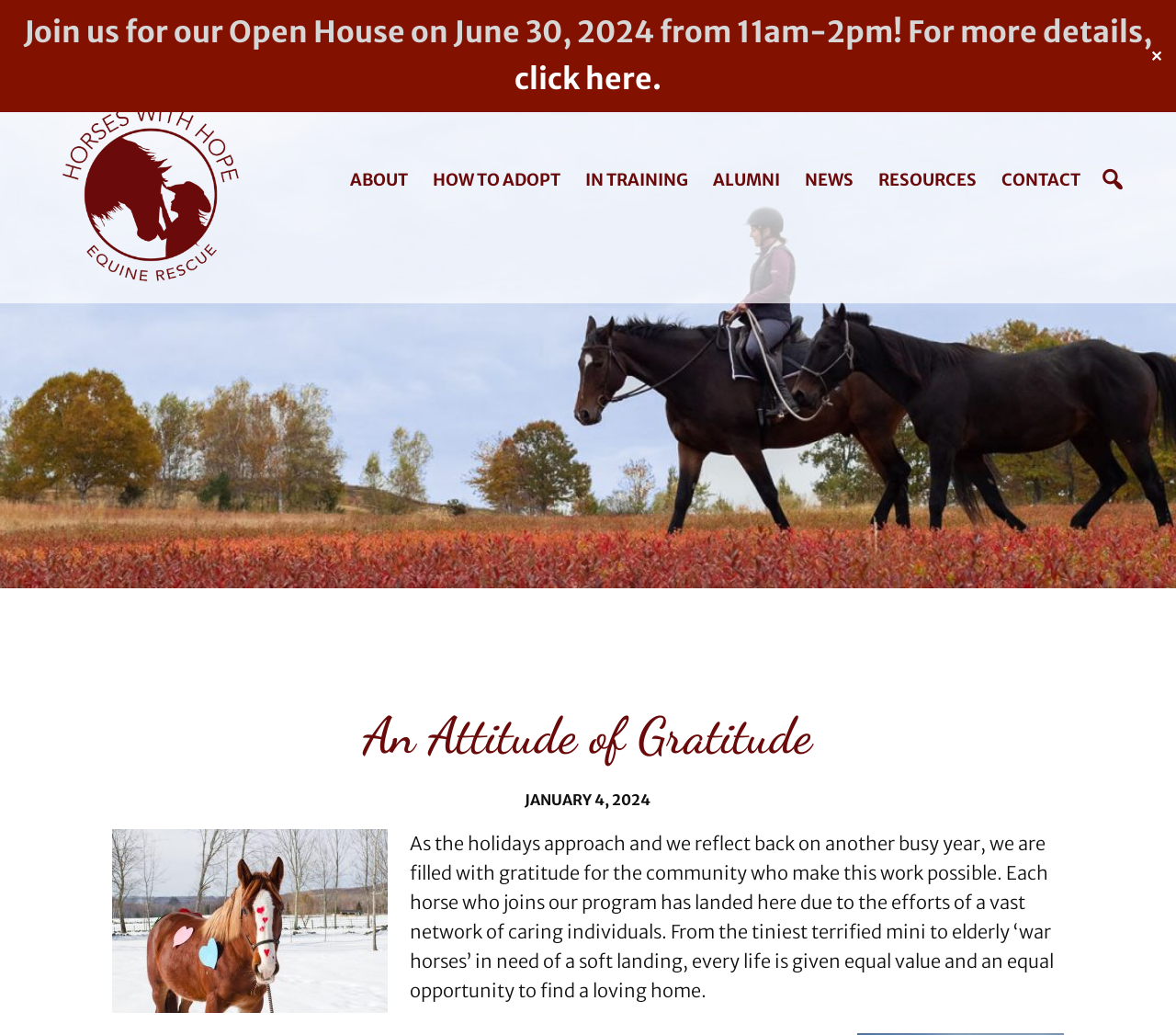Articulate a complete and detailed caption of the webpage elements.

The webpage is about Horse Rescue, Horses with Hope, and it has an open house event on June 30, 2024. At the top of the page, there is a prominent announcement about the open house event, with a link to get more details. On the top right corner, there is a "Close" button with an "✕" icon.

Below the announcement, there are two links, "Skip to main content" and "Skip to footer", which are not visible on the screen. On the top left, there is a logo of "Horse Rescue, Horses with Hope" with an image, and a tagline "Giving Horses Hope in Maine" written below it.

The main navigation menu is located in the middle of the page, with links to "ABOUT", "HOW TO ADOPT", "IN TRAINING", "ALUMNI", "NEWS", "RESOURCES", and "CONTACT". The "CONTACT" link is on the far right side of the navigation menu.

Below the navigation menu, there is a section with a heading "An Attitude of Gratitude". This section has a subheading with the date "JANUARY 4, 2024" and a paragraph of text expressing gratitude to the community for their support in helping horses find loving homes.